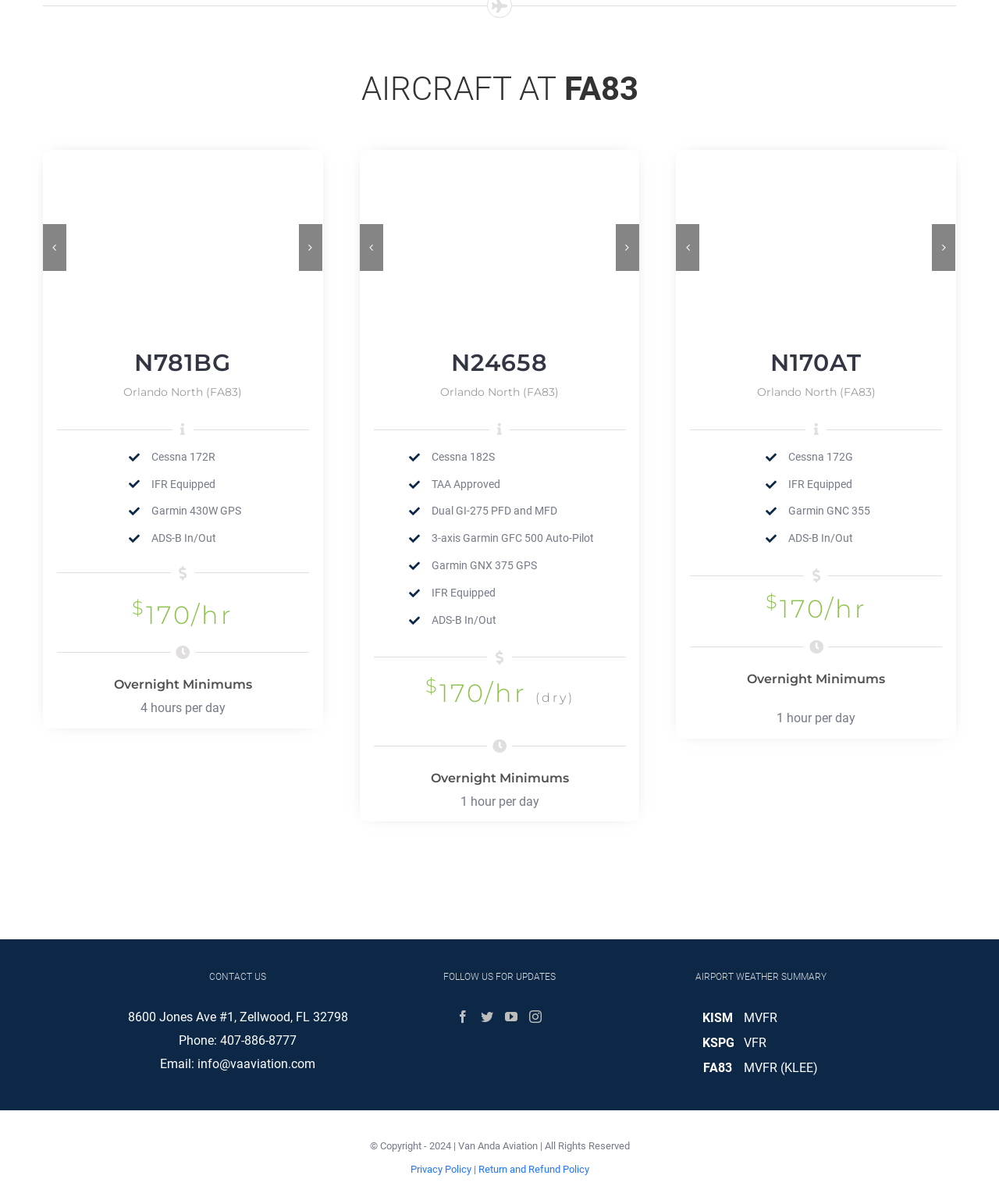Please indicate the bounding box coordinates of the element's region to be clicked to achieve the instruction: "Check the weather summary for 'FA83'". Provide the coordinates as four float numbers between 0 and 1, i.e., [left, top, right, bottom].

[0.702, 0.877, 0.739, 0.897]